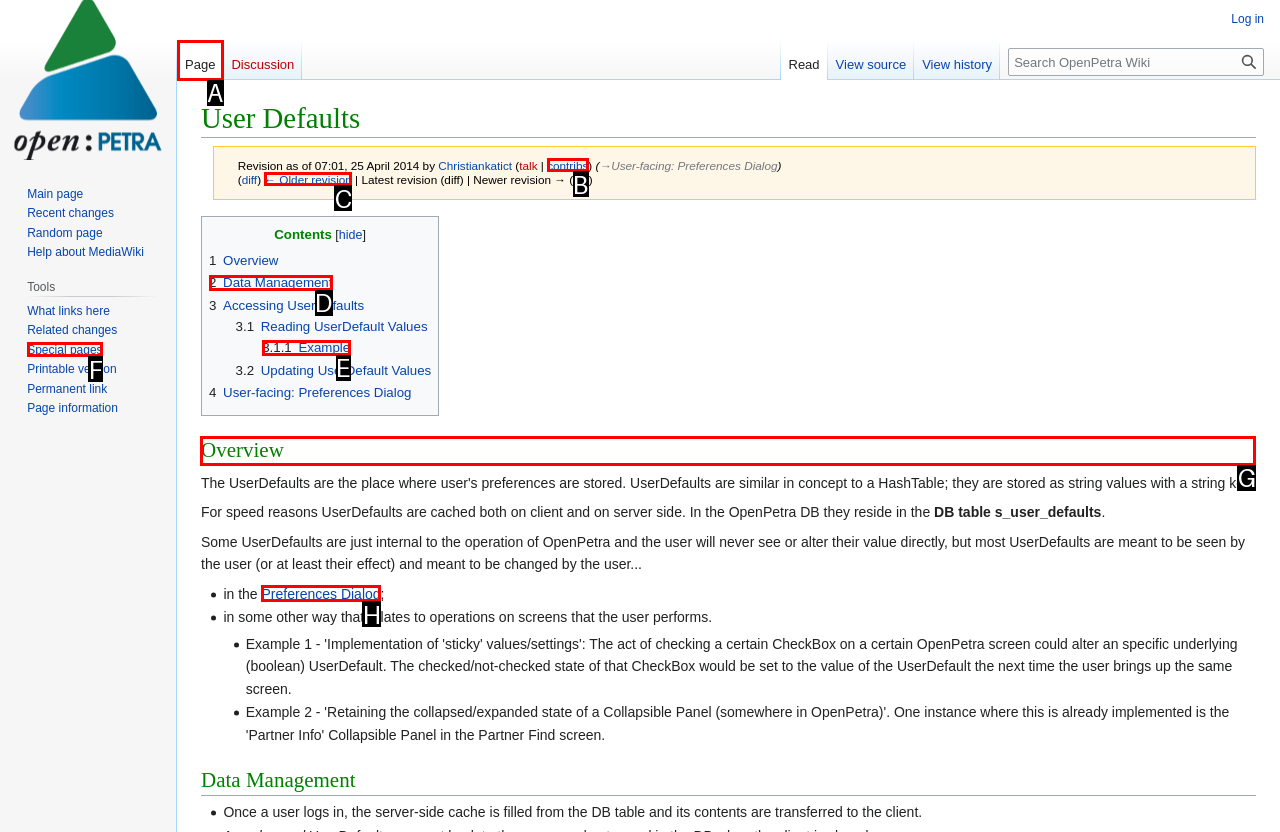Find the appropriate UI element to complete the task: Read User Defaults. Indicate your choice by providing the letter of the element.

G